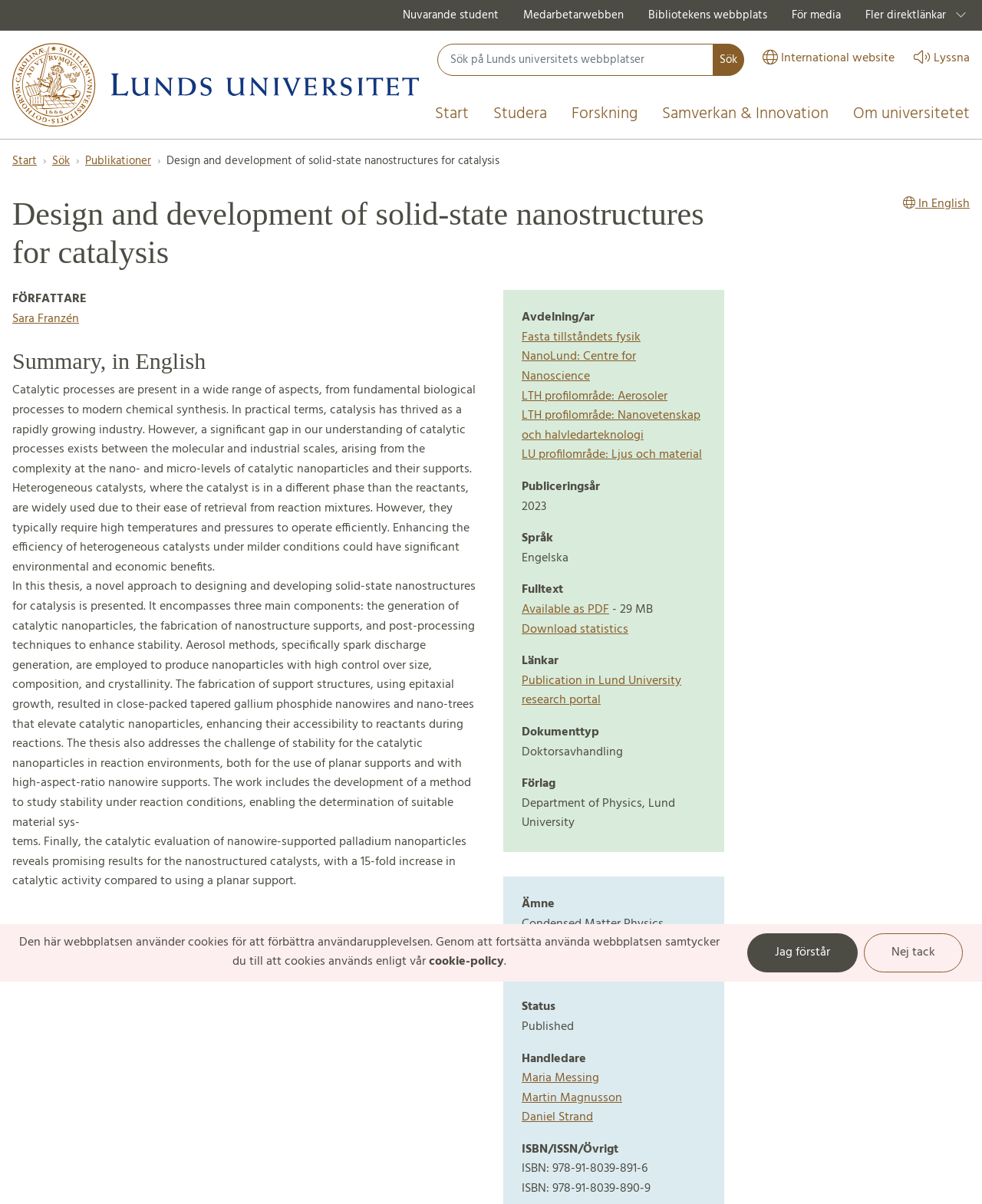Reply to the question with a single word or phrase:
What is the publication year of the thesis?

2023